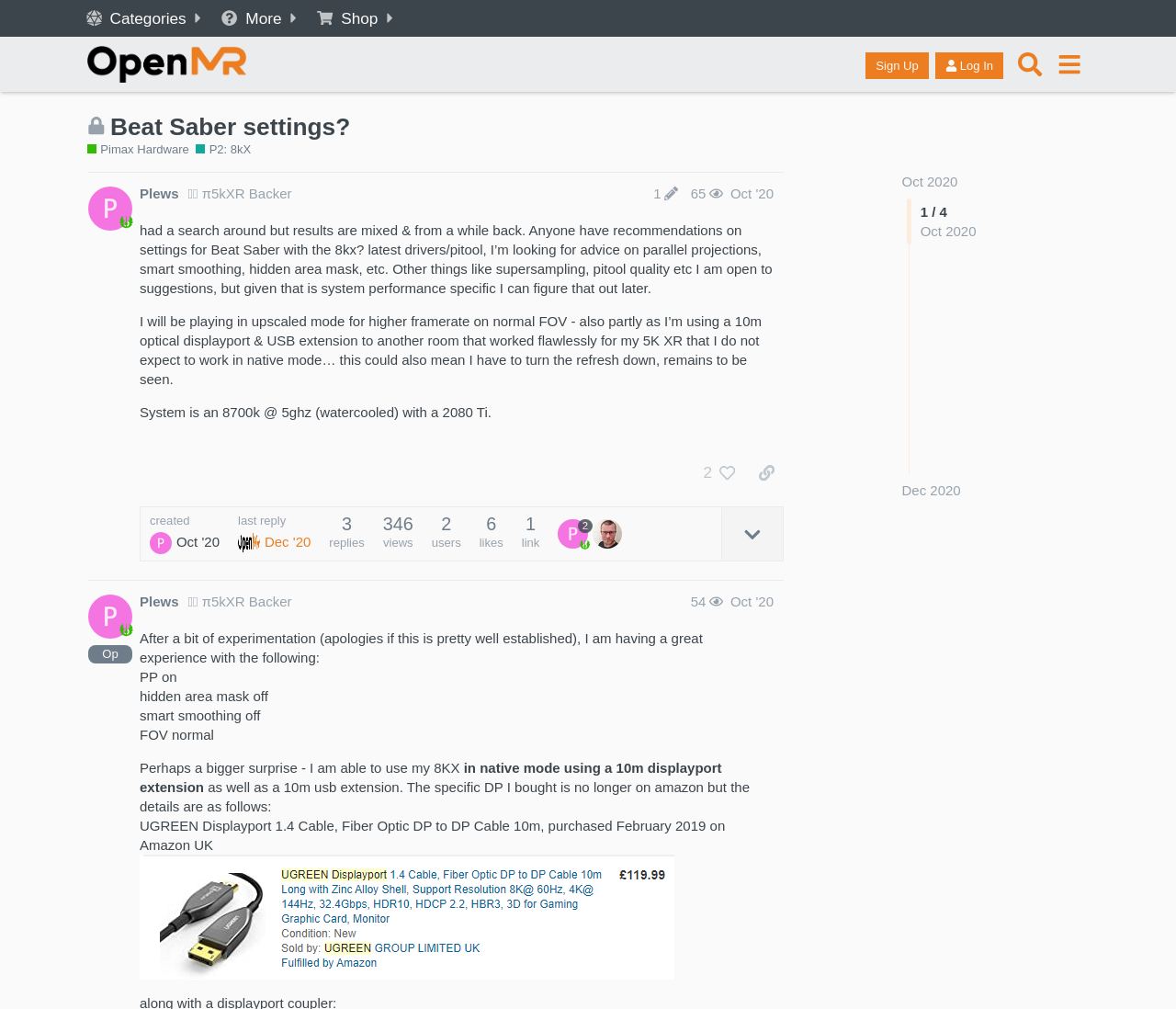What is the username of the user who started the topic?
Use the information from the screenshot to give a comprehensive response to the question.

I found a link with the text 'Plews' which is located near the topic title, indicating the username of the user who started the topic.